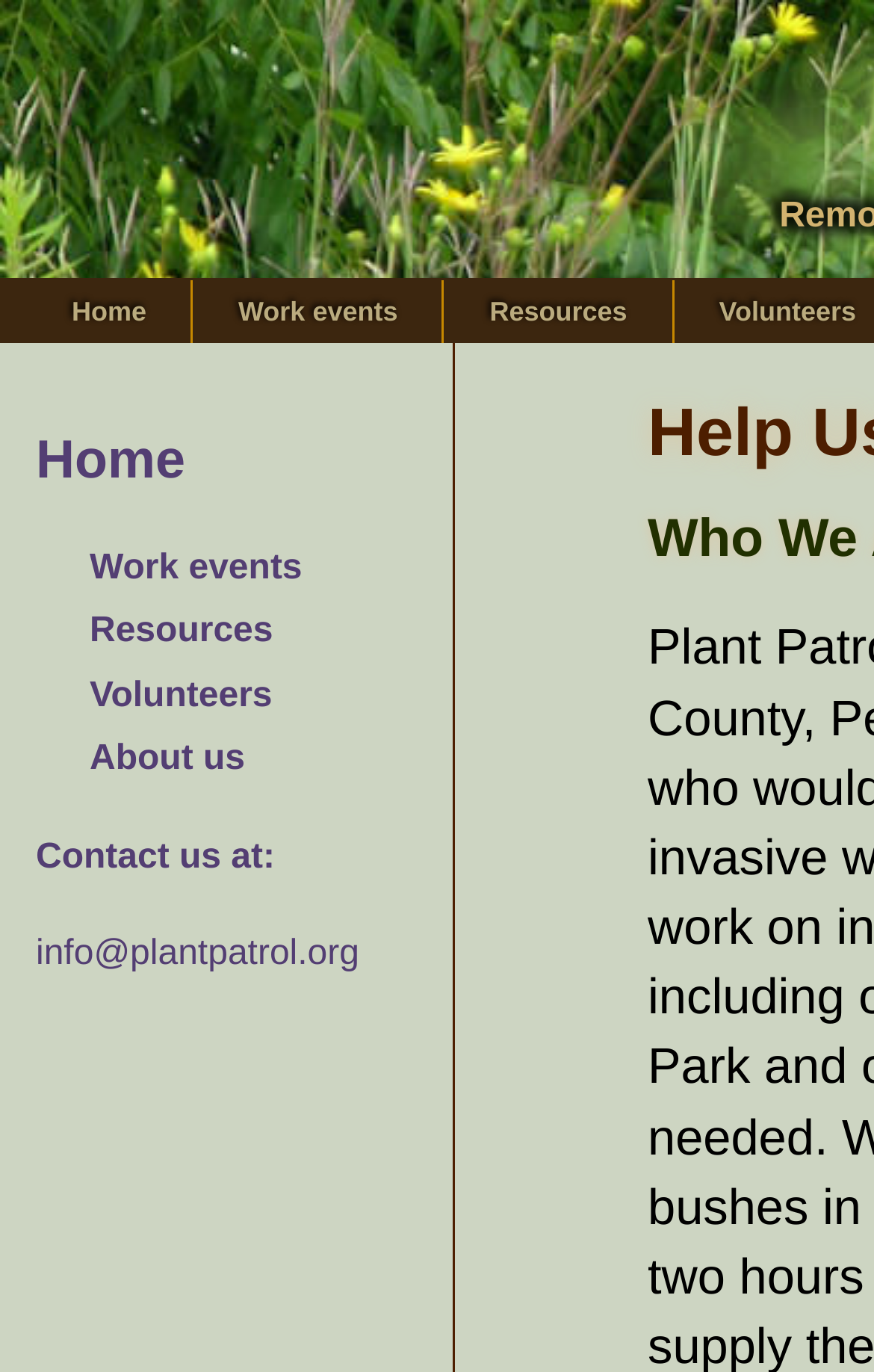Please give a short response to the question using one word or a phrase:
What is the last link on the sidebar?

About us